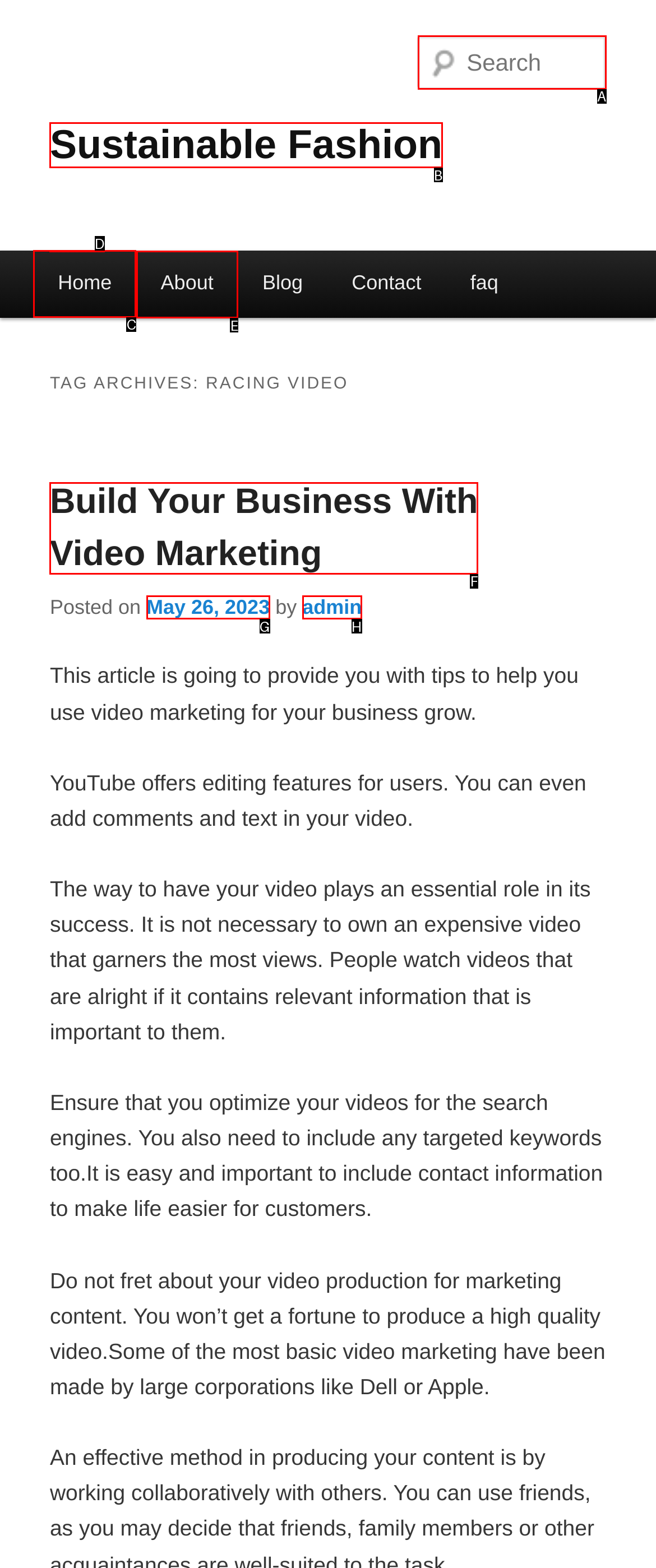Indicate the HTML element to be clicked to accomplish this task: View the About page Respond using the letter of the correct option.

E